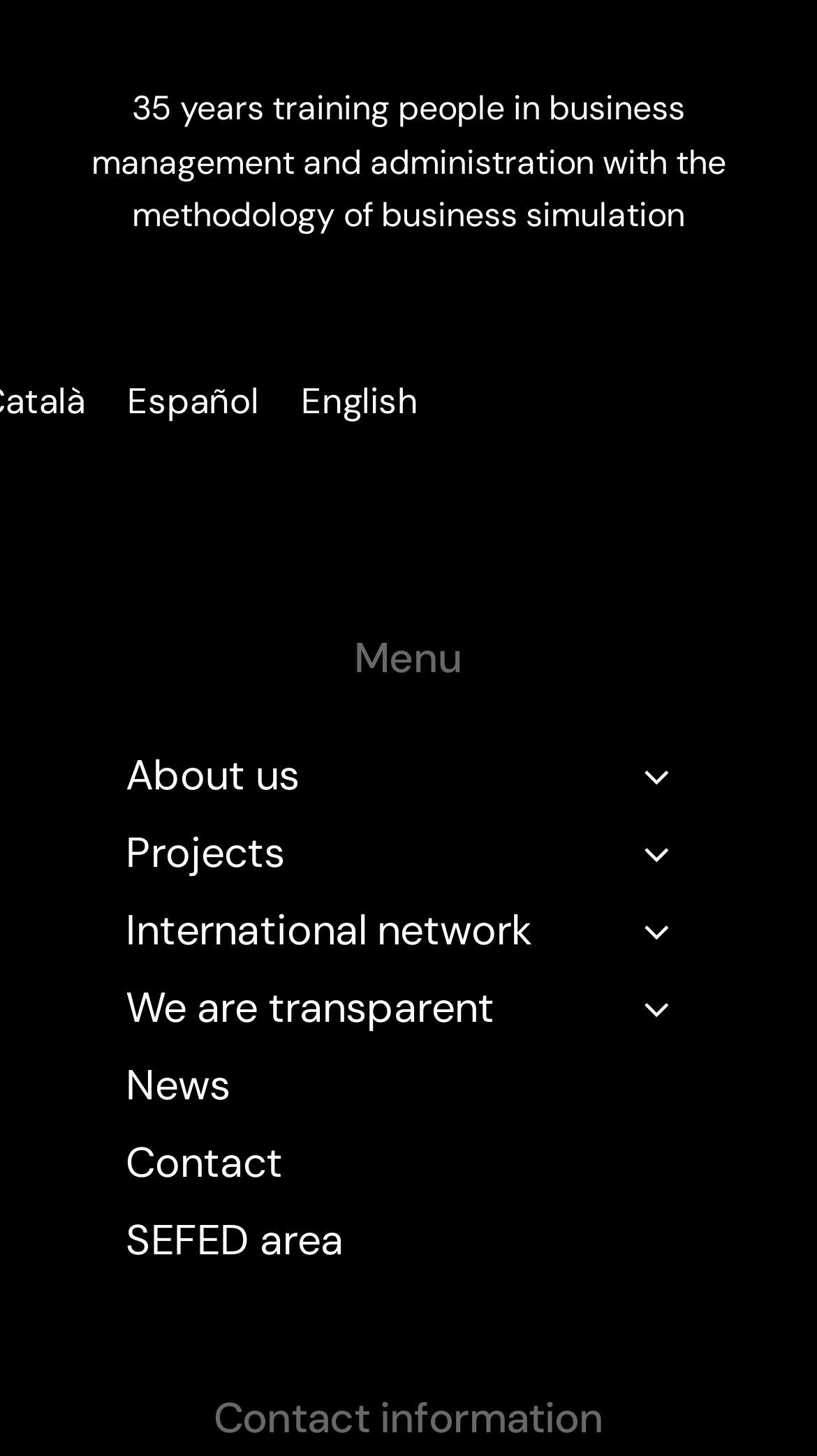Please mark the clickable region by giving the bounding box coordinates needed to complete this instruction: "View Contact information".

[0.077, 0.953, 0.923, 0.994]